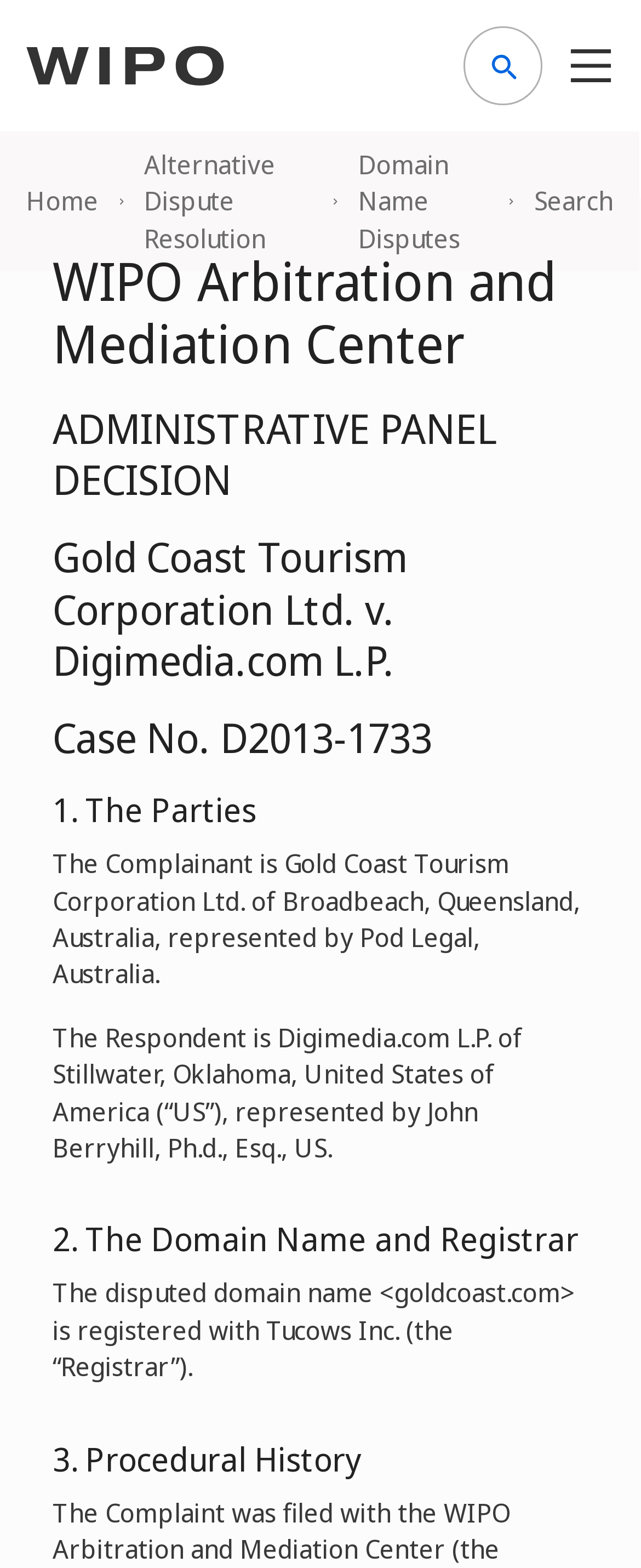Explain the contents of the webpage comprehensively.

The webpage is about a WIPO domain name decision, specifically case D2013-1733. At the top left, there is a small image, and to its right, a link is present. Below these elements, there is a row of links, including "Home", "Alternative Dispute Resolution", "Domain Name Disputes", and "Search", each accompanied by a small image. 

The main content of the webpage is divided into sections, each with a heading. The first heading, "WIPO Arbitration and Mediation Center", is followed by "ADMINISTRATIVE PANEL DECISION", "Gold Coast Tourism Corporation Ltd. v. Digimedia.com L.P.", "Case No. D2013-1733", and subsequent headings that outline the case details. 

Below the headings, there are paragraphs of text that provide information about the case, including the parties involved, the domain name and registrar, and the procedural history. The text is organized in a clear and structured manner, making it easy to follow the case details.